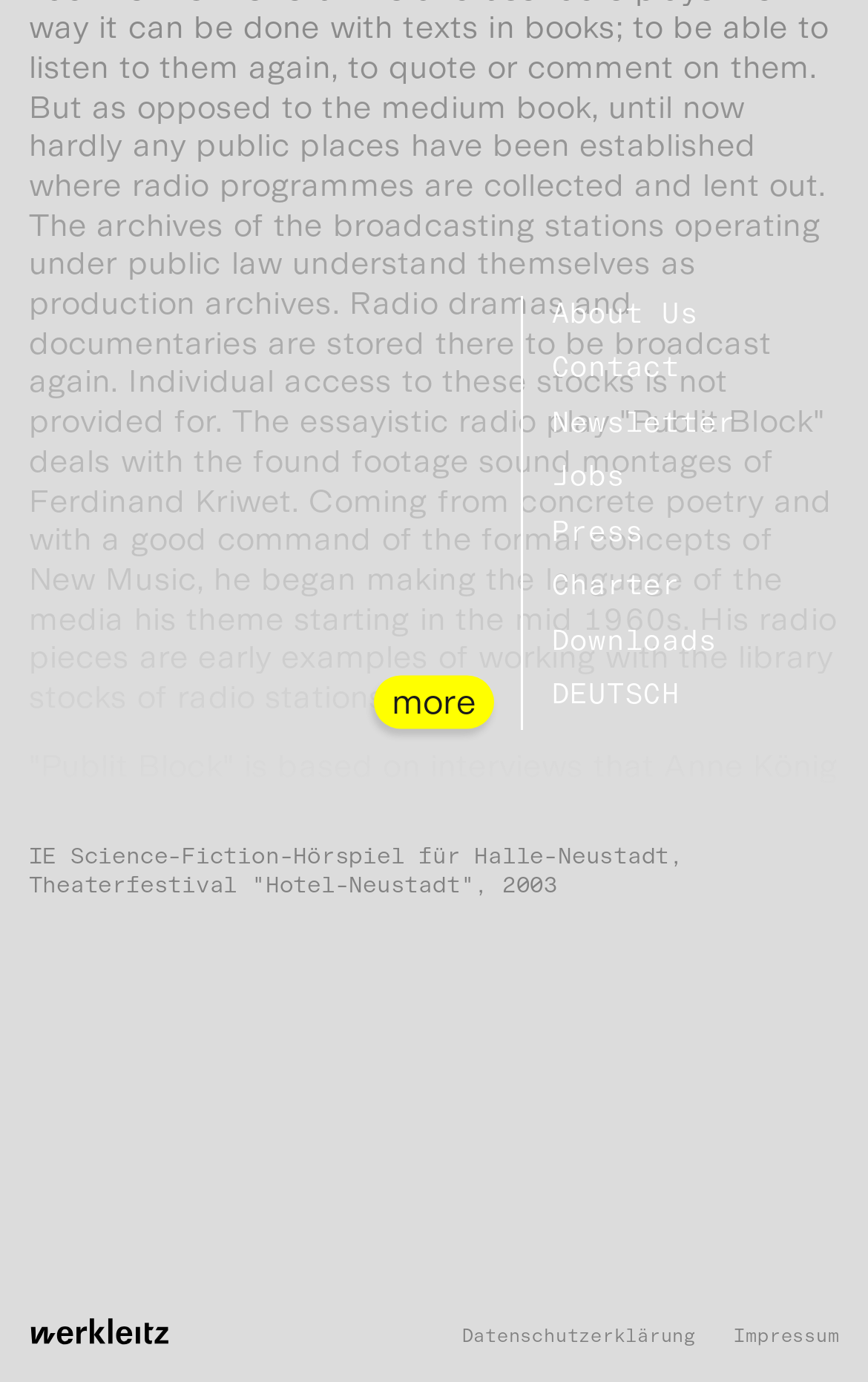From the element description: "About Us", extract the bounding box coordinates of the UI element. The coordinates should be expressed as four float numbers between 0 and 1, in the order [left, top, right, bottom].

[0.636, 0.214, 0.805, 0.238]